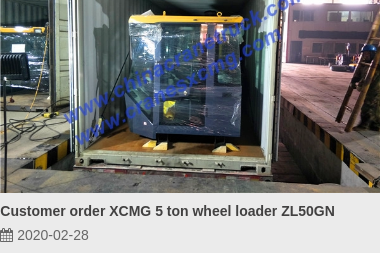Outline with detail what the image portrays.

The image showcases a new XCMG 5-ton wheel loader model ZL50GN, securely loaded inside a shipping container. This order was made by a customer, and the photograph highlights the machine in its packed state, ready for export. The warehouse setting is visible in the background, emphasizing the logistical operations involved in heavy machinery shipping. The date indicated at the bottom, February 28, 2020, marks when this particular shipment was processed. The company's website watermark is also visible, reinforcing the branding associated with the equipment's procurement.